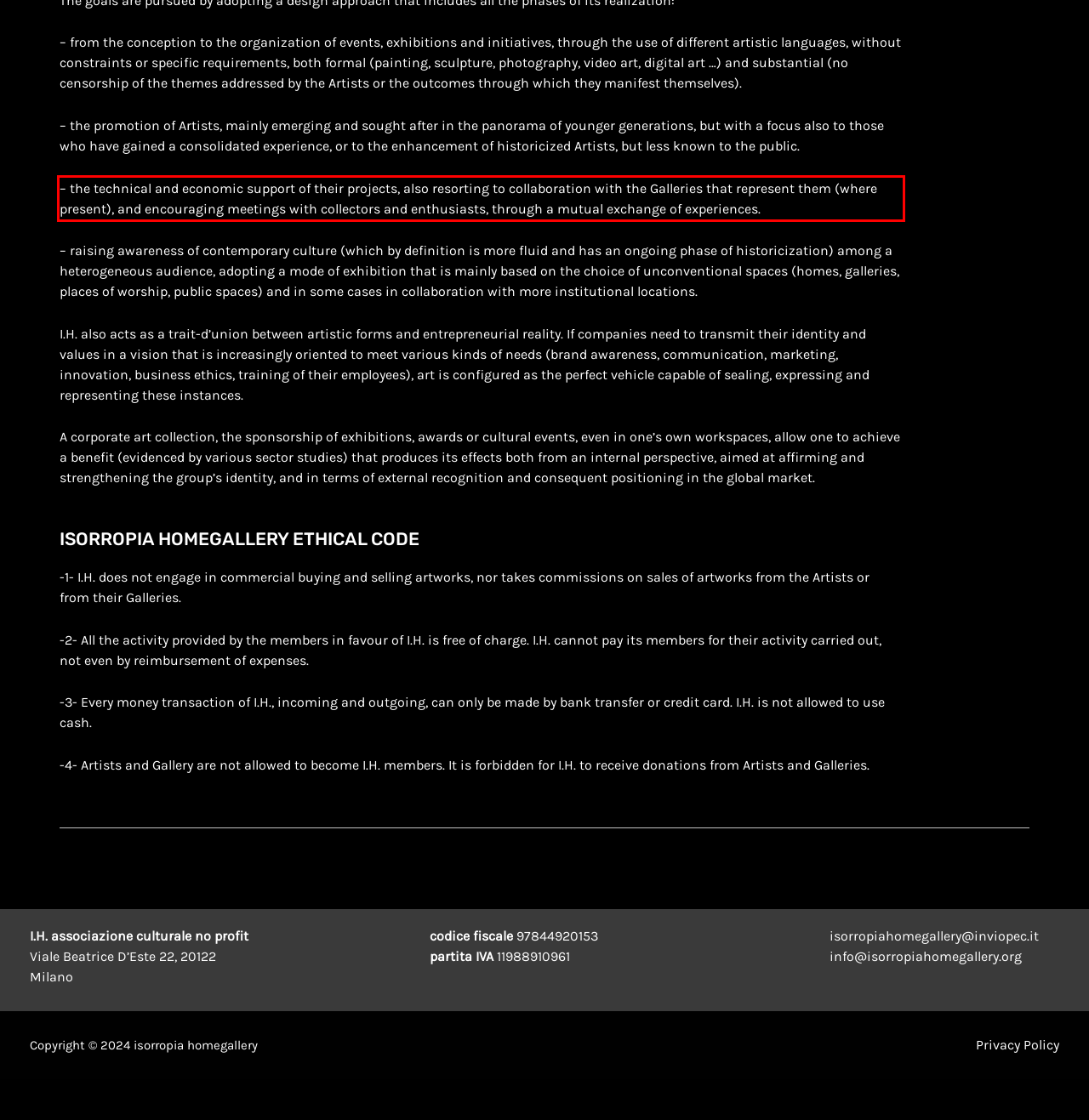Using the provided webpage screenshot, identify and read the text within the red rectangle bounding box.

– the technical and economic support of their projects, also resorting to collaboration with the Galleries that represent them (where present), and encouraging meetings with collectors and enthusiasts, through a mutual exchange of experiences.